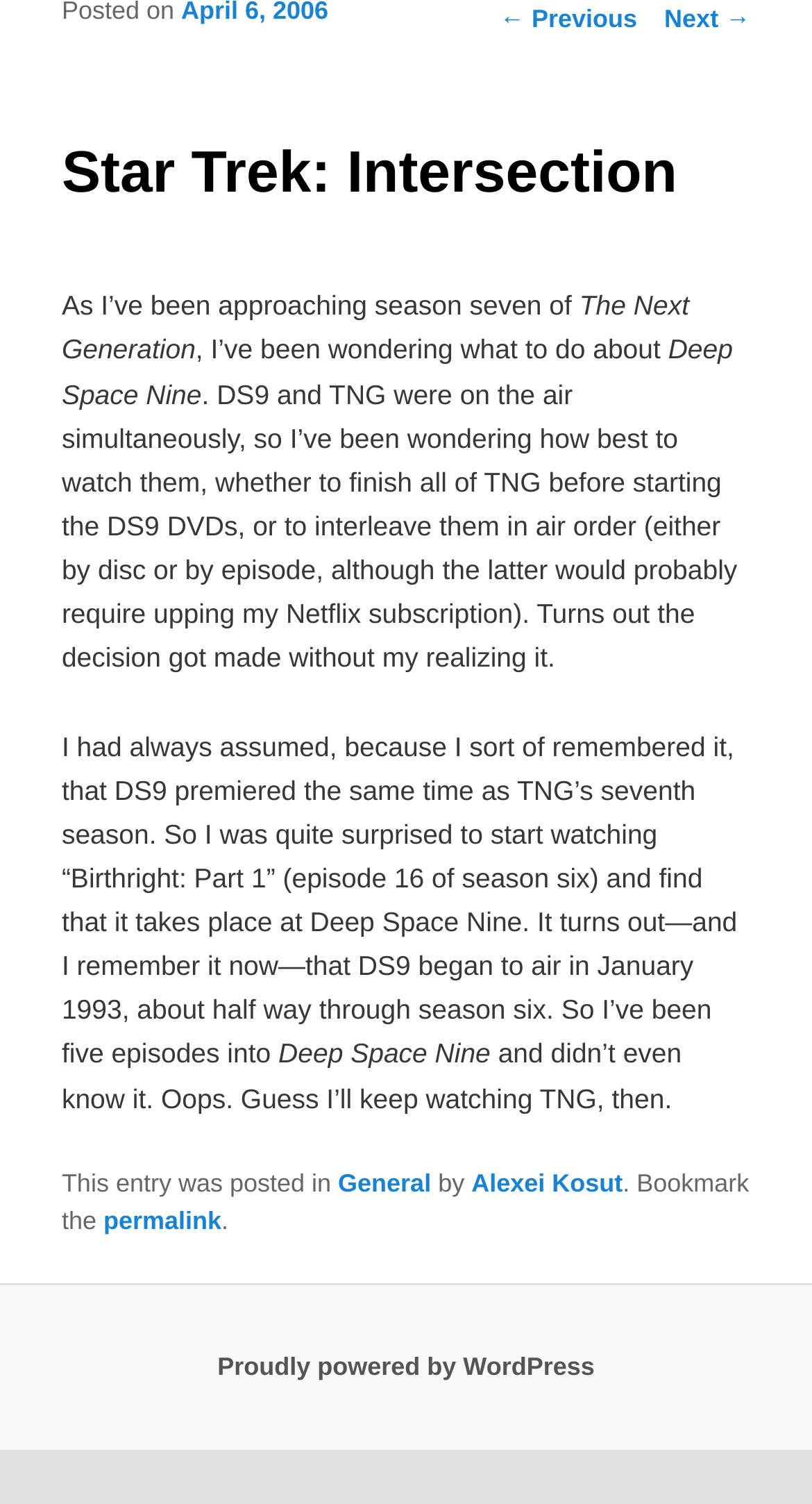Based on the element description permalink, identify the bounding box coordinates for the UI element. The coordinates should be in the format (top-left x, top-left y, bottom-right x, bottom-right y) and within the 0 to 1 range.

[0.127, 0.802, 0.273, 0.821]